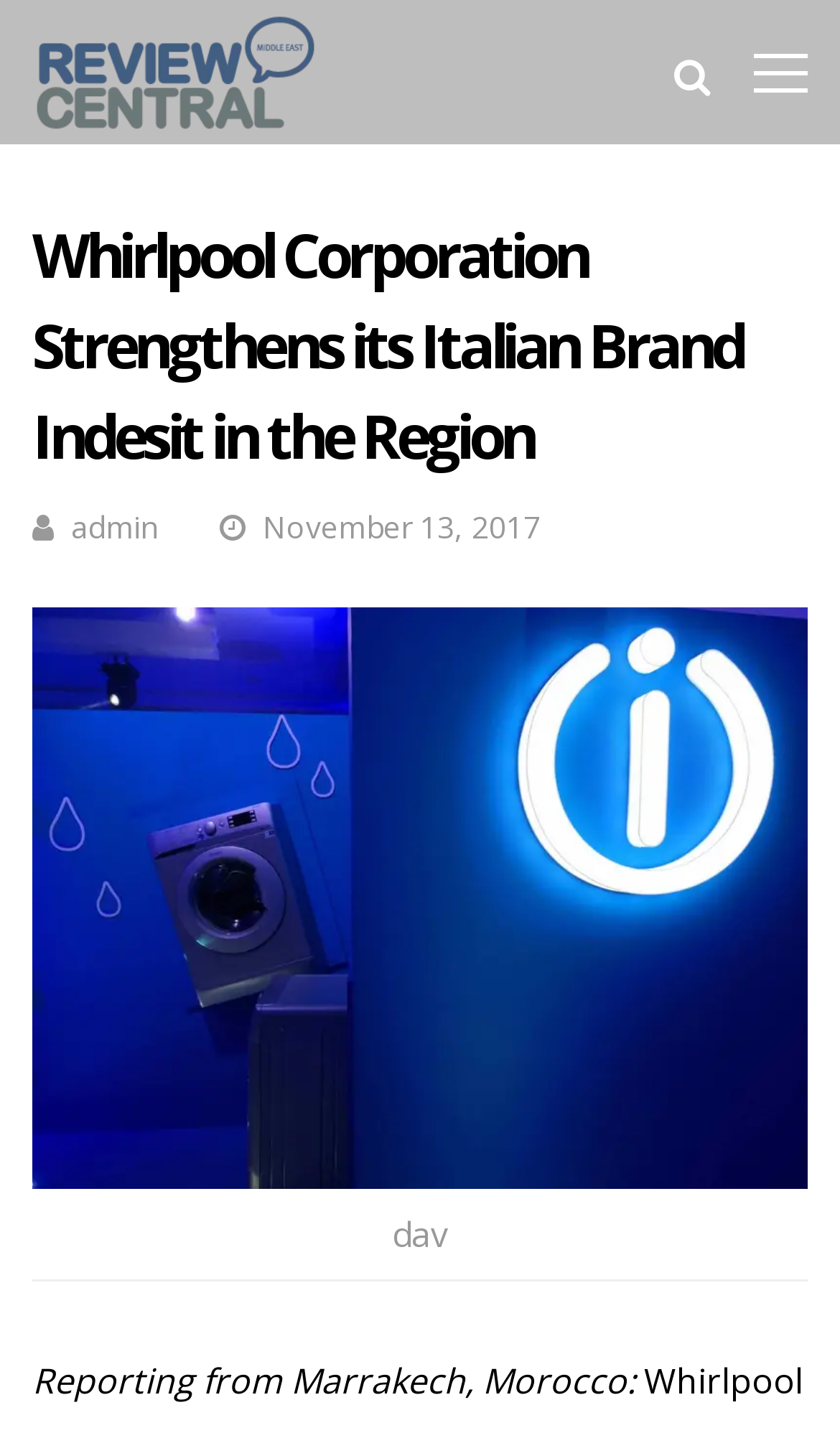What is the location of the event reported in the article?
Look at the image and respond to the question as thoroughly as possible.

The location of the event reported in the article can be determined by reading the text 'Reporting from Marrakech, Morocco:' which is located at the bottom of the webpage.